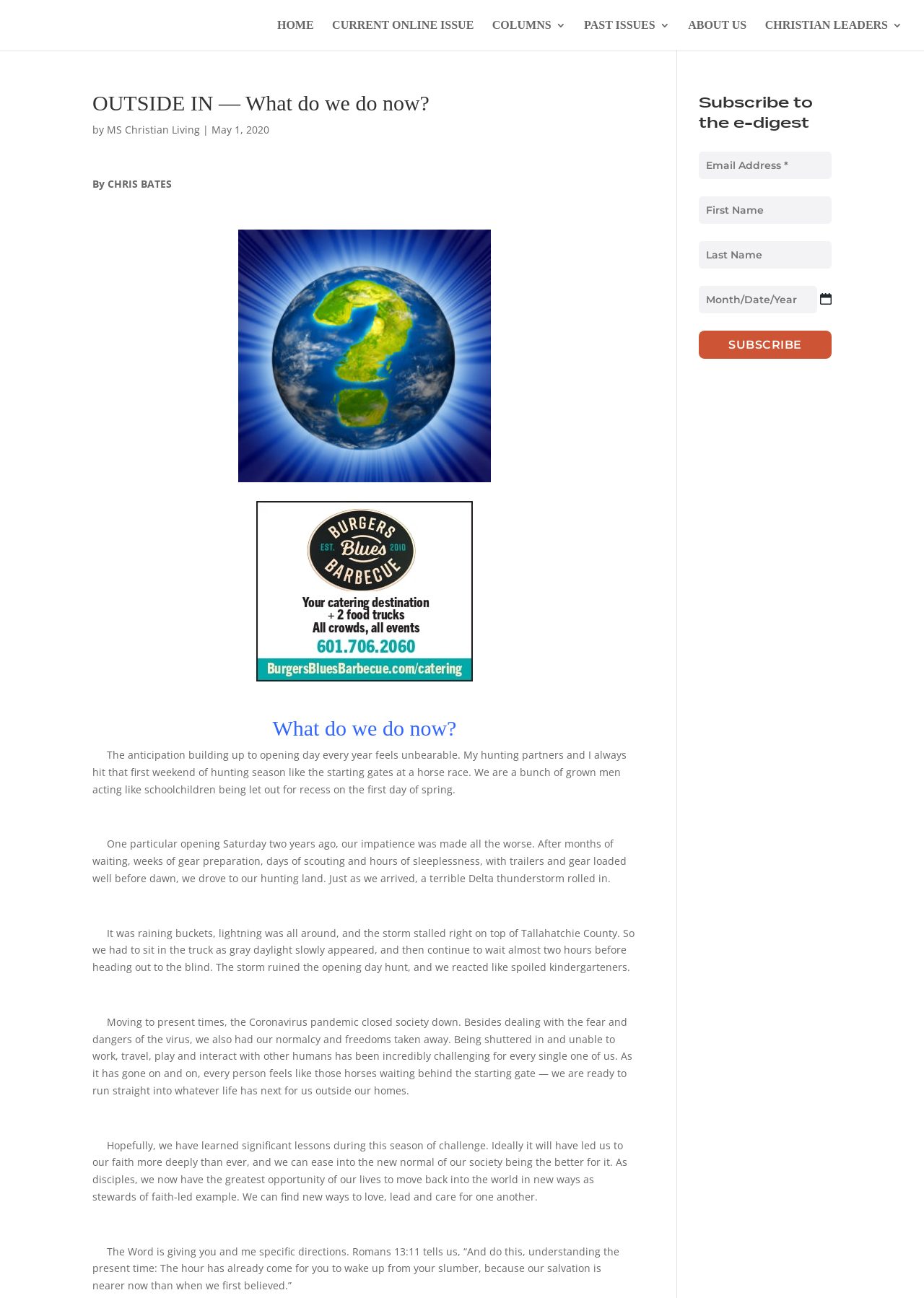Please use the details from the image to answer the following question comprehensively:
What is the purpose of the textboxes?

The textboxes are located below the heading 'Subscribe to the e-digest' and are required to input information to subscribe to the e-digest. There are four textboxes, one of which has a date format description.